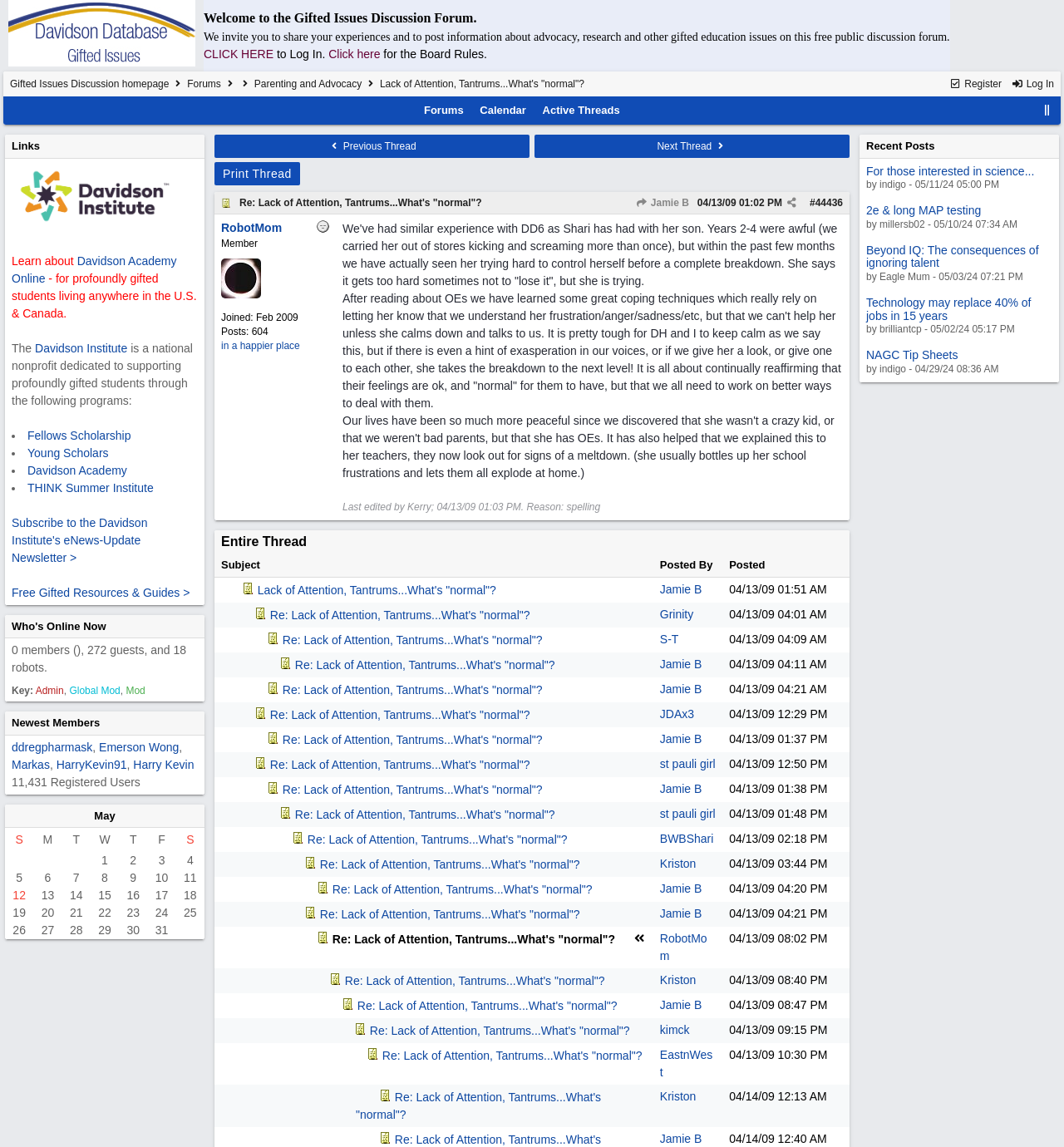What is the name of the discussion forum?
Look at the image and answer the question using a single word or phrase.

Gifted Issues Discussion Forum